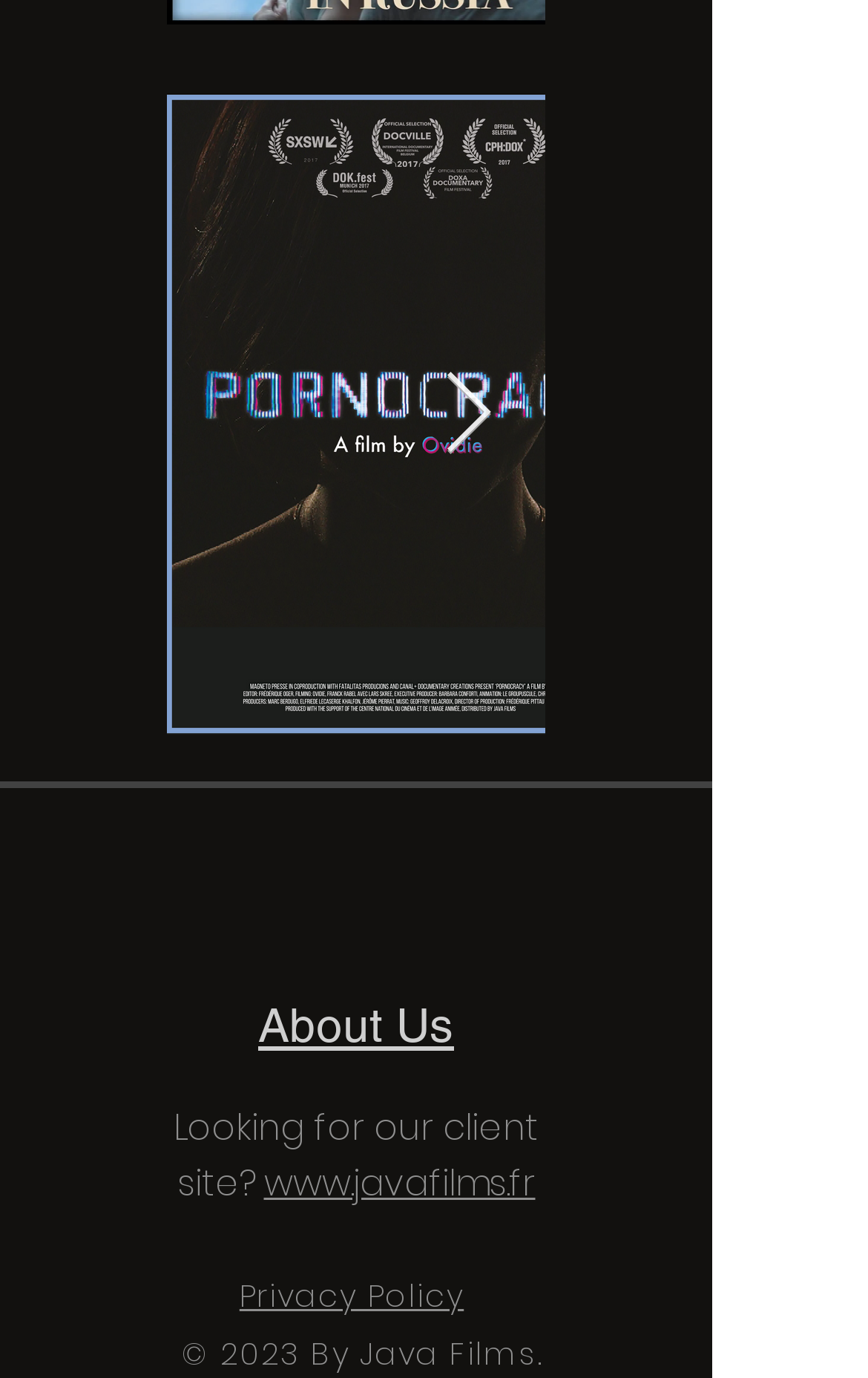Give a concise answer using one word or a phrase to the following question:
What type of content is the 'About Us' section likely to contain?

Company information